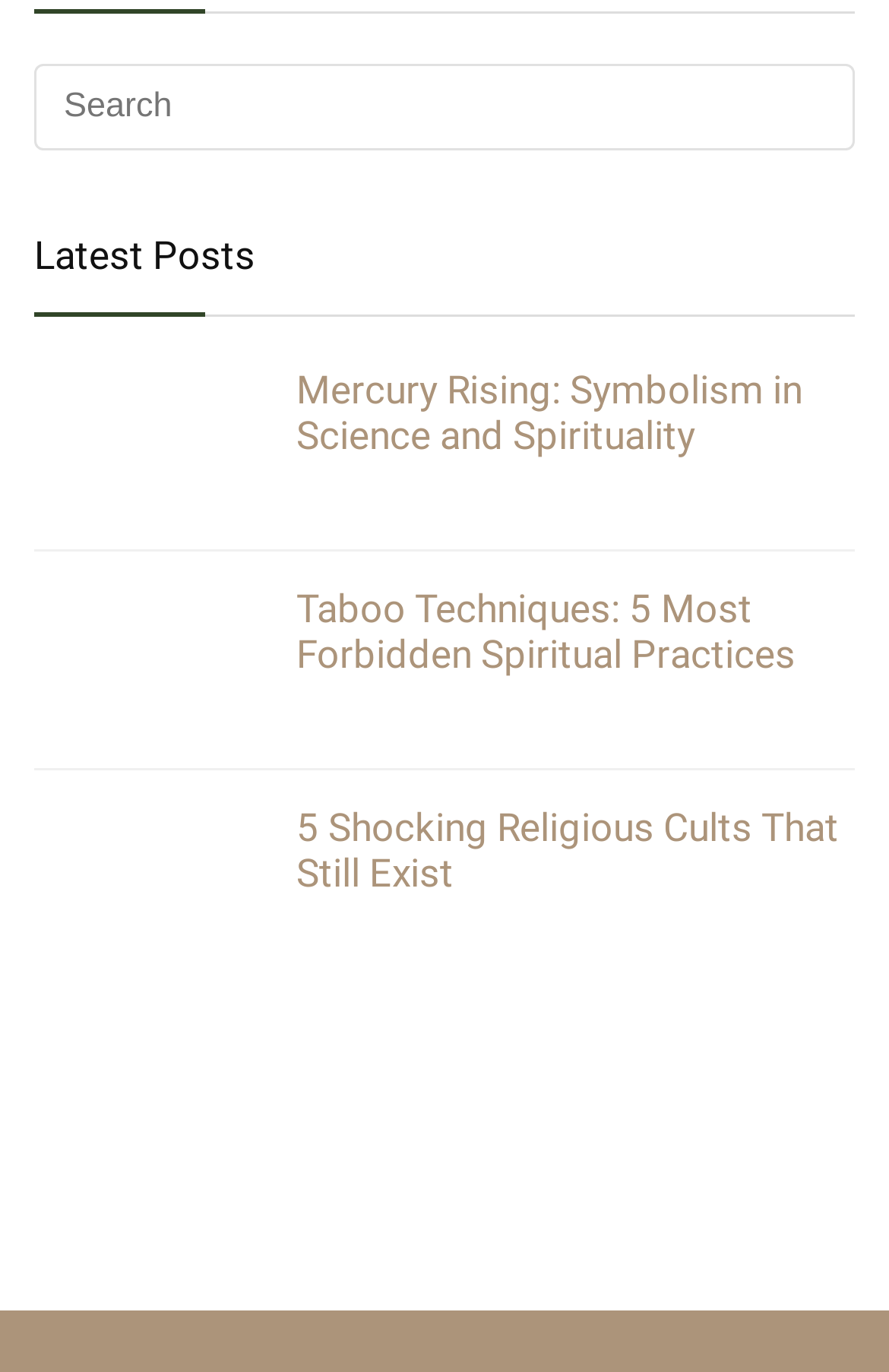Determine the bounding box coordinates of the clickable element to achieve the following action: 'learn about Shocking Religious Cults'. Provide the coordinates as four float values between 0 and 1, formatted as [left, top, right, bottom].

[0.333, 0.586, 0.944, 0.653]